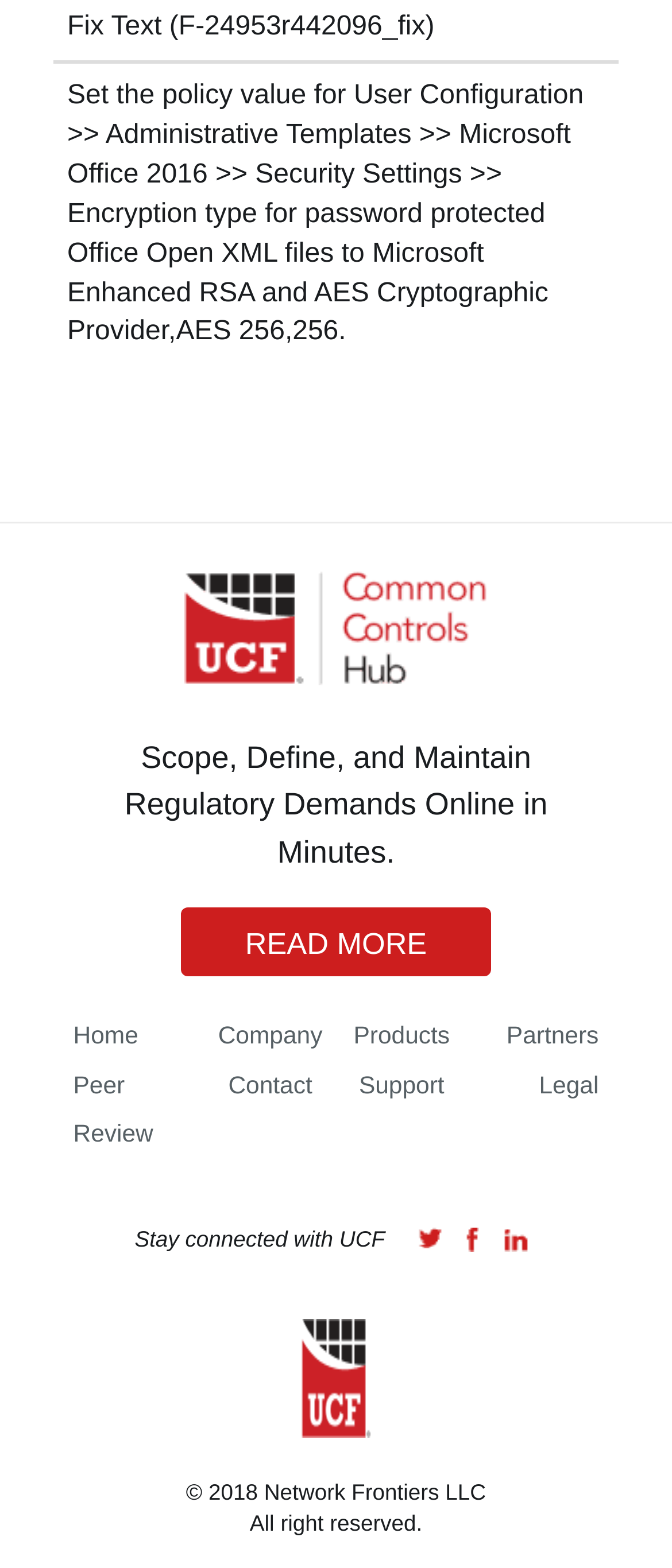Determine the bounding box coordinates of the clickable element to achieve the following action: 'Click the 'READ MORE' link'. Provide the coordinates as four float values between 0 and 1, formatted as [left, top, right, bottom].

[0.269, 0.579, 0.731, 0.623]